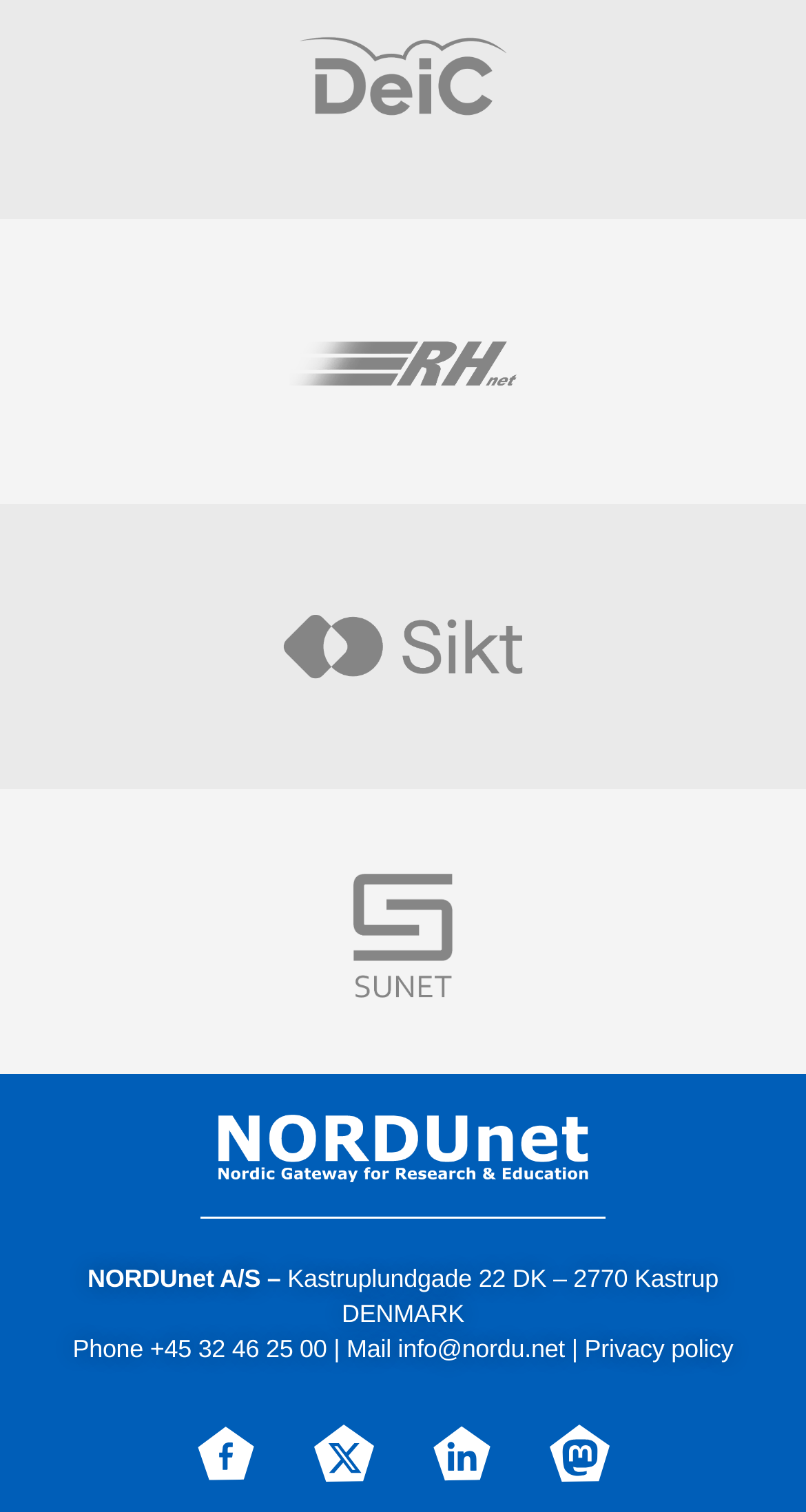How many social media links are at the bottom of the page?
Use the image to answer the question with a single word or phrase.

4